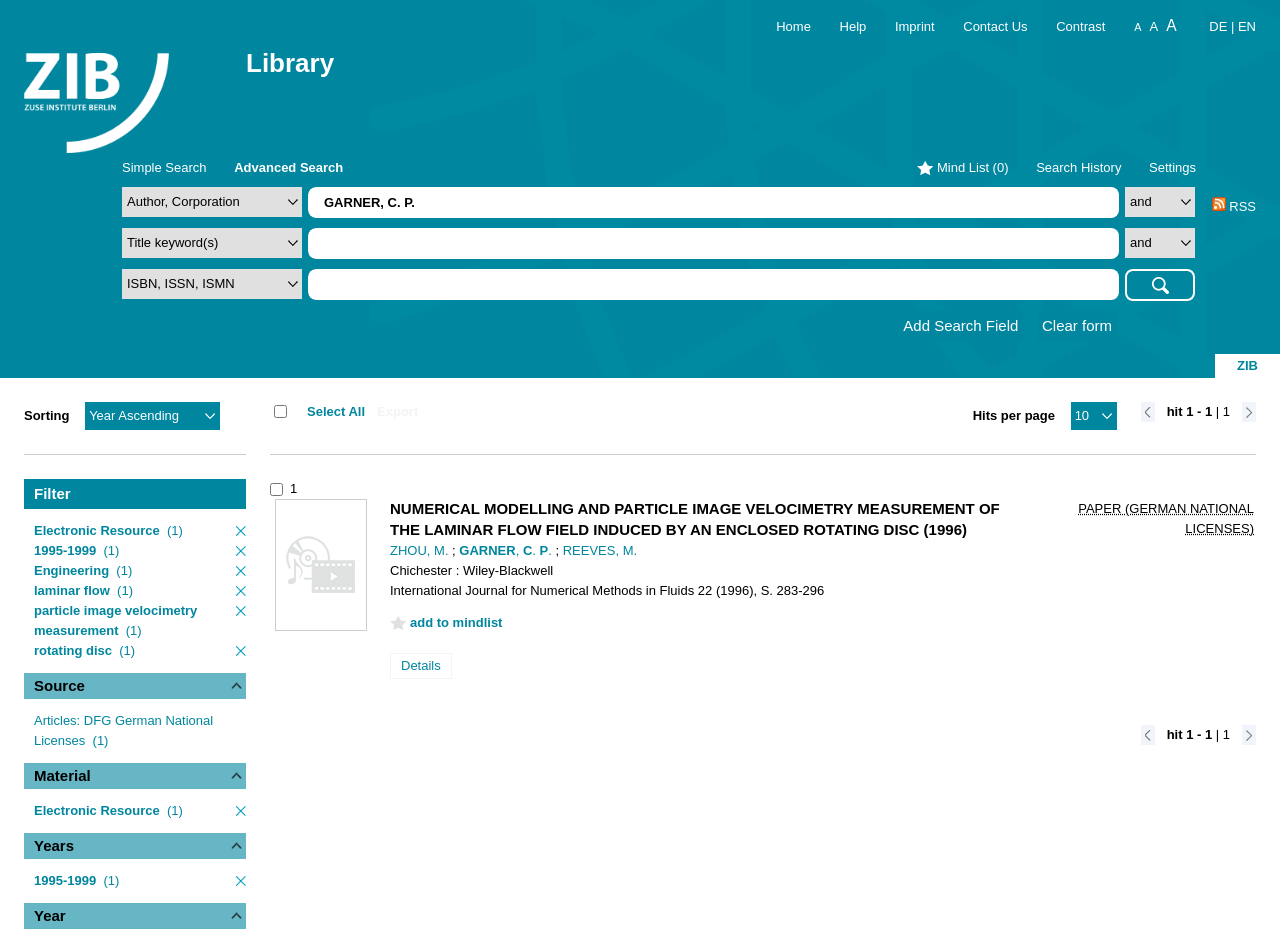Utilize the details in the image to thoroughly answer the following question: What is the purpose of the 'Add Search Field' button?

The 'Add Search Field' button is located below the existing search fields, and its purpose is to add a new search field to the webpage, allowing users to input more search criteria.